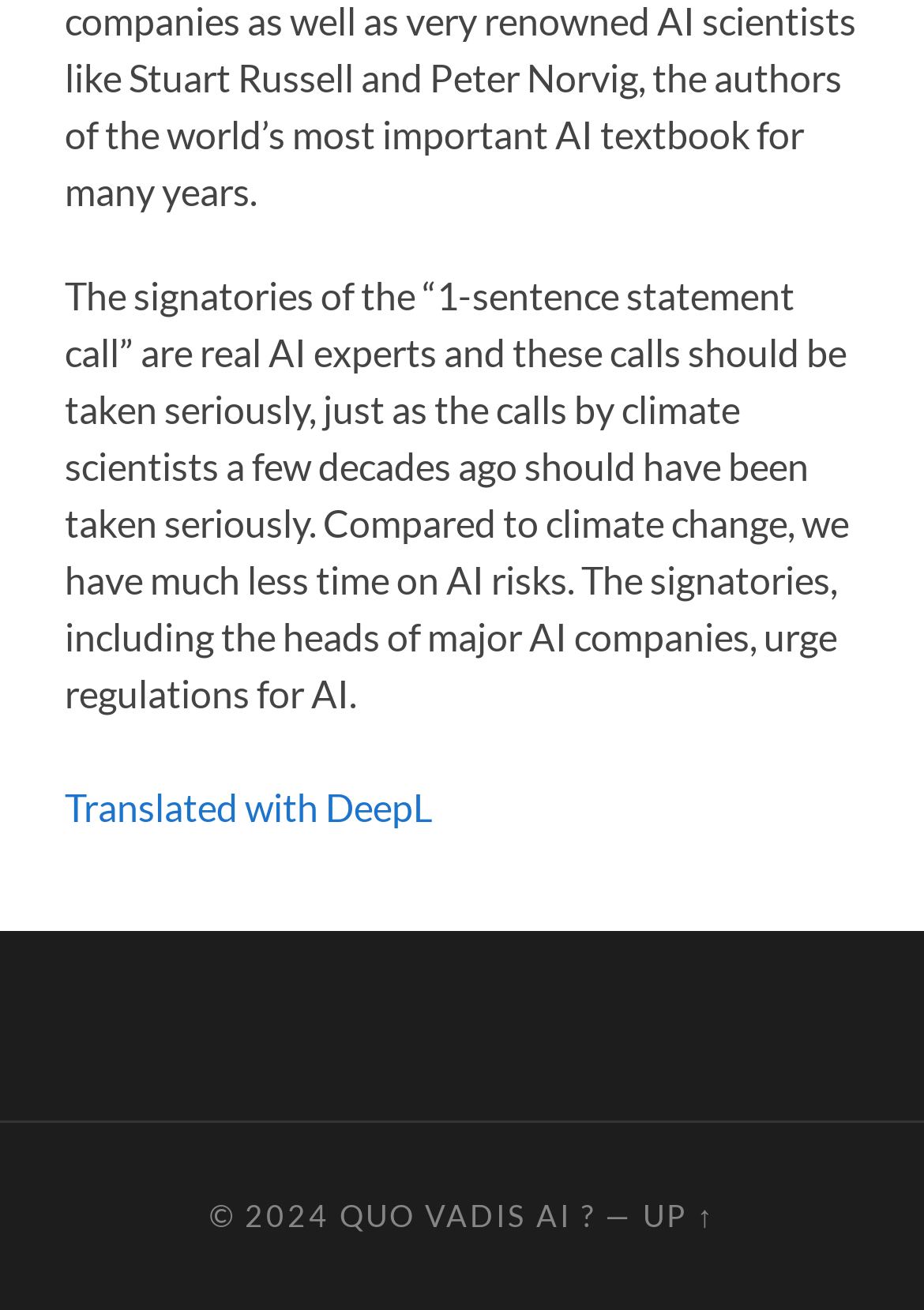Identify and provide the bounding box for the element described by: "Quo Vadis AI ?".

[0.367, 0.913, 0.644, 0.942]